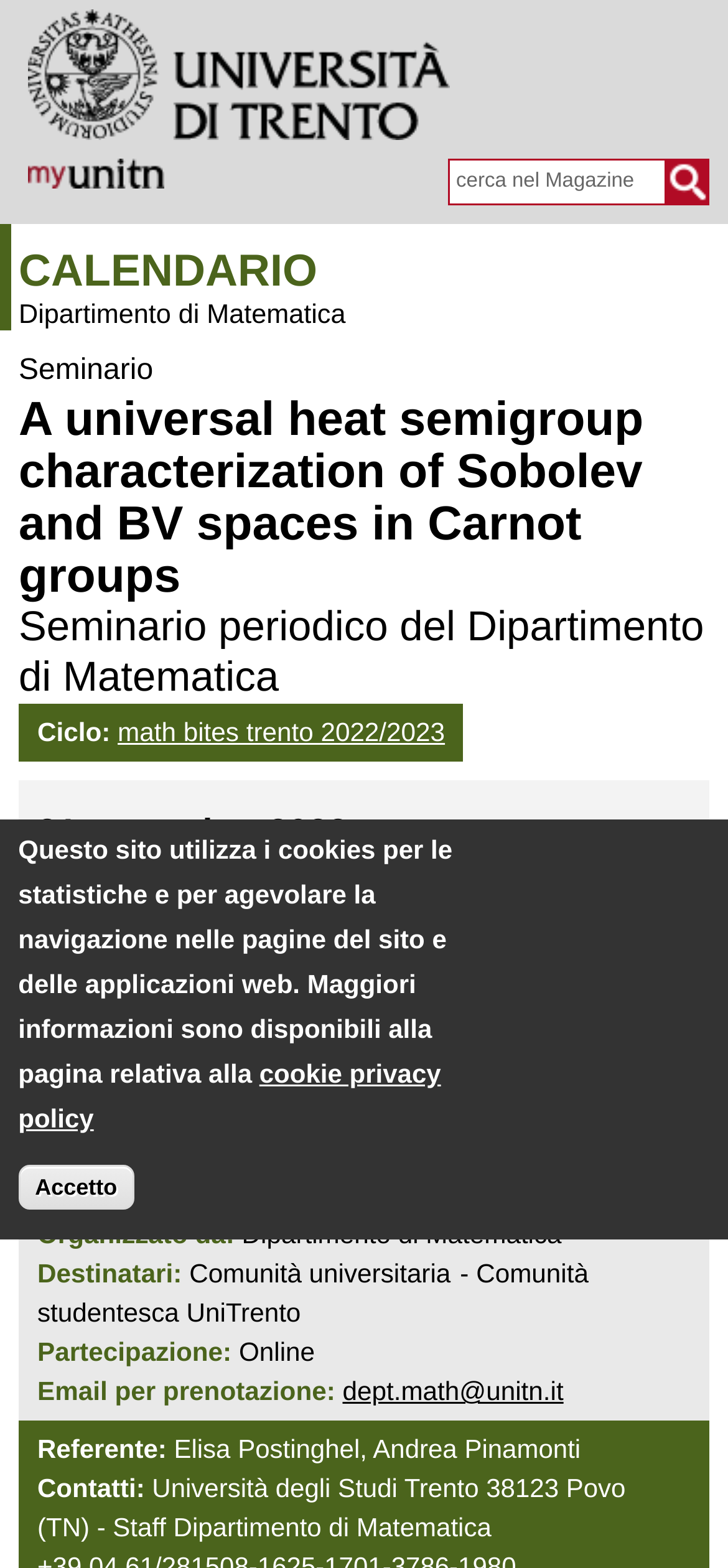Identify the main heading of the webpage and provide its text content.

A universal heat semigroup characterization of Sobolev and BV spaces in Carnot groups